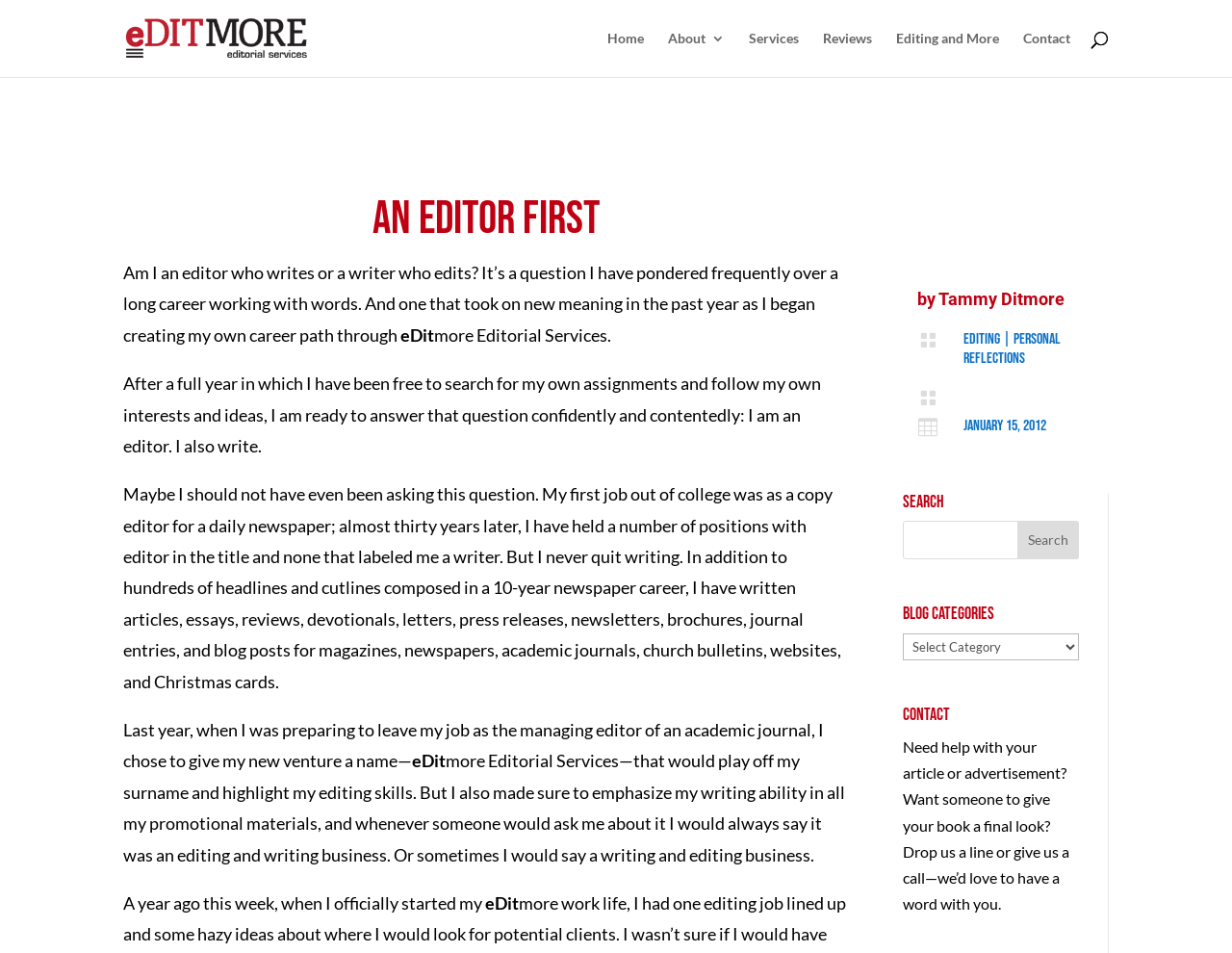Identify the bounding box coordinates of the area that should be clicked in order to complete the given instruction: "Select a blog category". The bounding box coordinates should be four float numbers between 0 and 1, i.e., [left, top, right, bottom].

[0.733, 0.665, 0.876, 0.693]